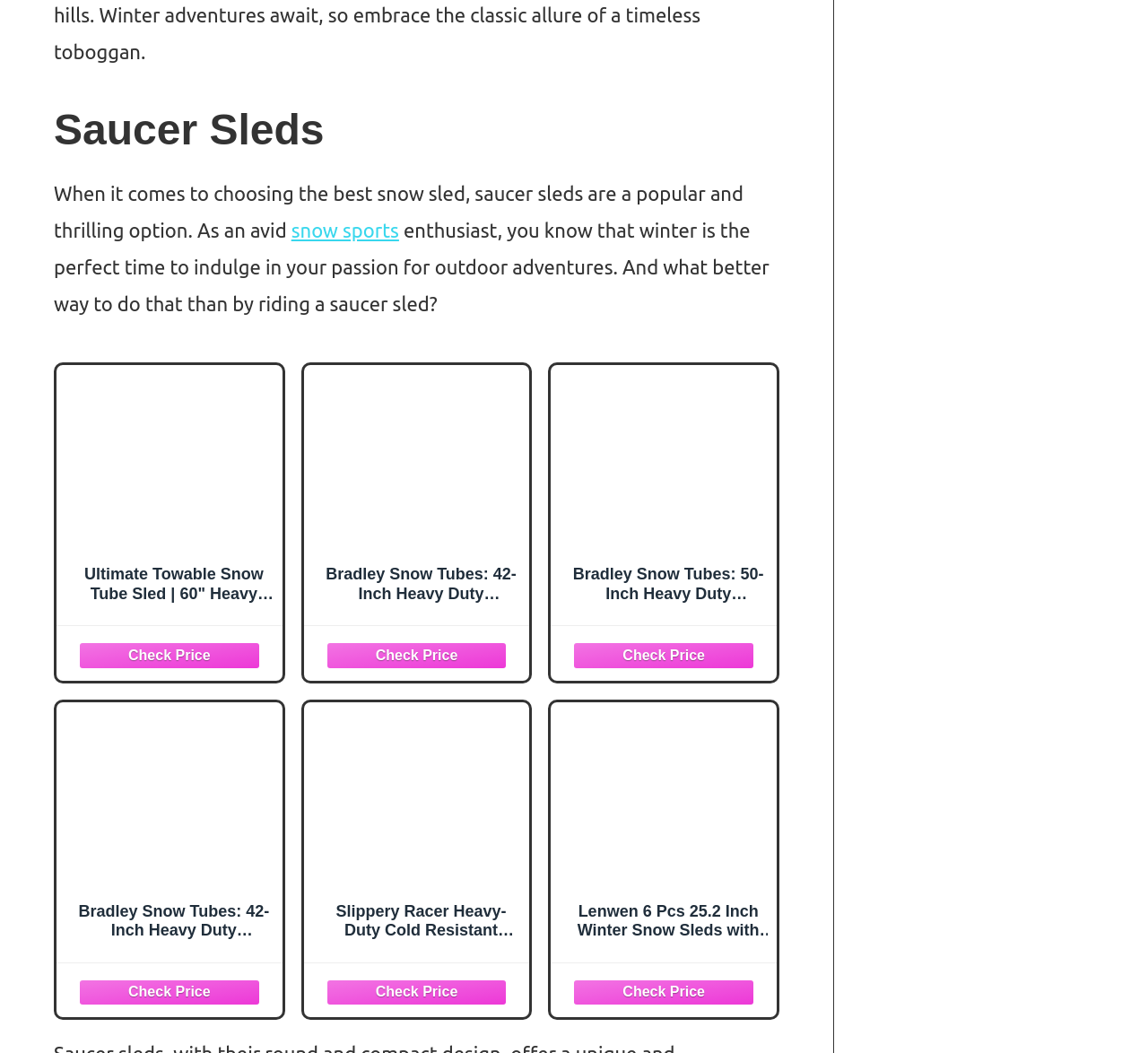Could you determine the bounding box coordinates of the clickable element to complete the instruction: "Check the price of Slippery Racer Heavy-Duty Cold Resistant Downhill Pro Adults and Kids"? Provide the coordinates as four float numbers between 0 and 1, i.e., [left, top, right, bottom].

[0.276, 0.922, 0.449, 0.958]